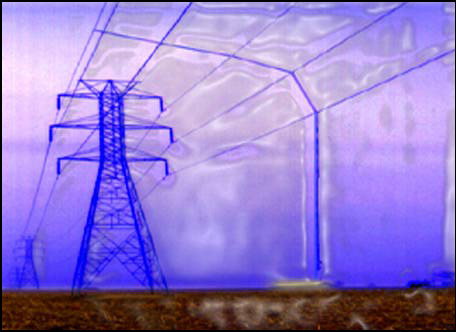What effect does the haze in the background create?
Answer with a single word or phrase by referring to the visual content.

Sense of mystery